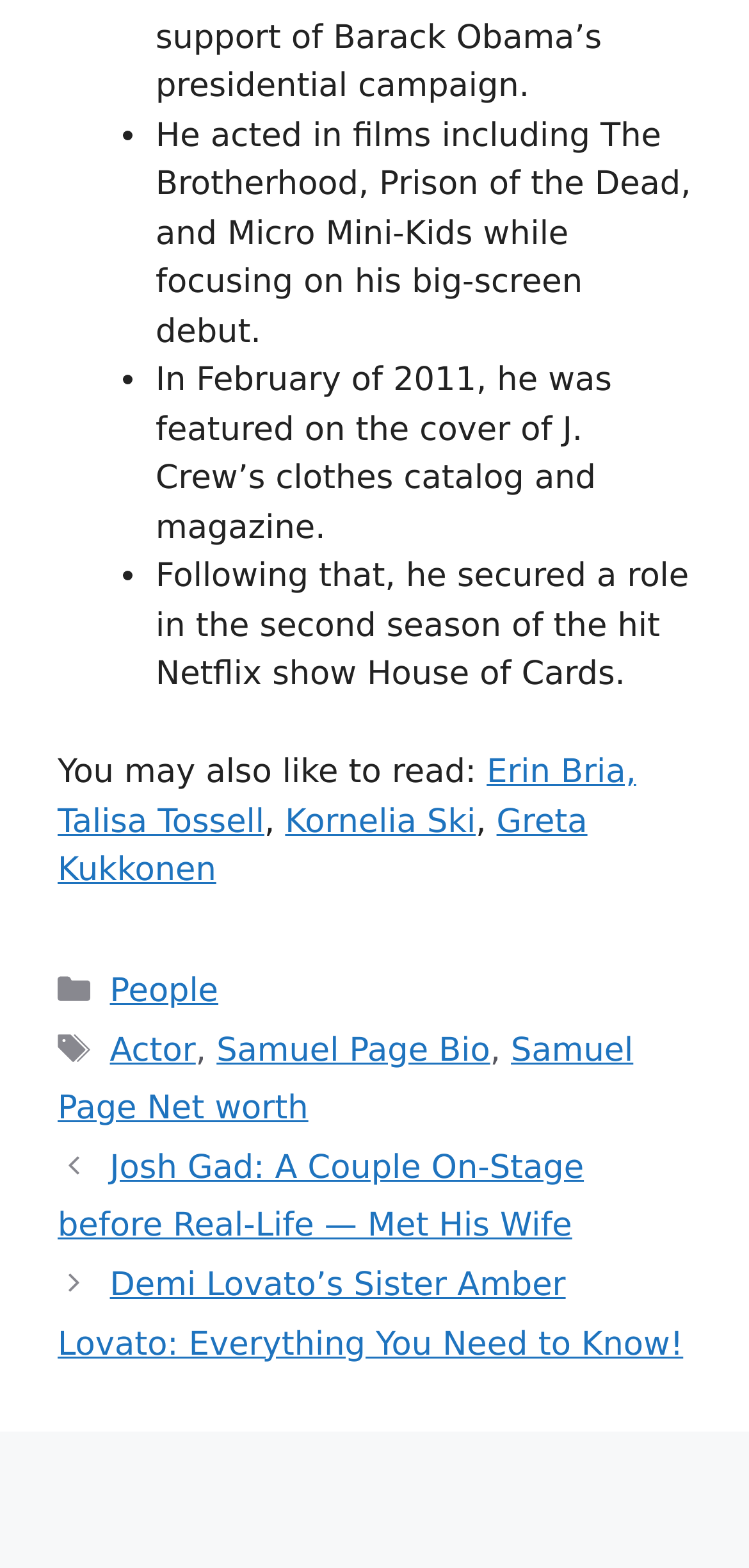What is the name of the magazine Samuel Page was featured on?
Provide a well-explained and detailed answer to the question.

According to the webpage, Samuel Page was featured on the cover of J. Crew's clothes catalog and magazine in February 2011.